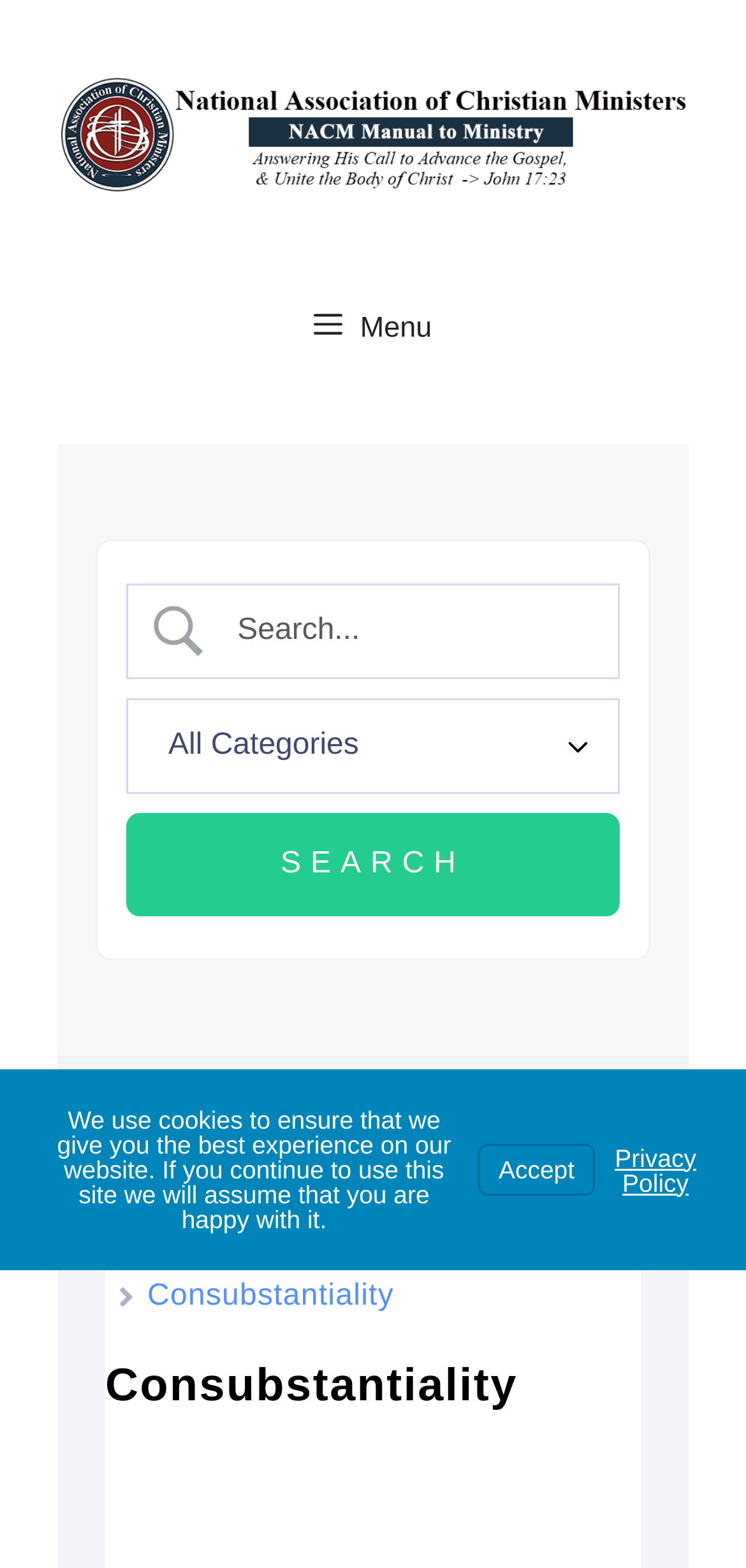Given the element description NACM Series: All Things Ministry, identify the bounding box coordinates for the UI element on the webpage screenshot. The format should be (top-left x, top-left y, bottom-right x, bottom-right y), with values between 0 and 1.

[0.141, 0.744, 0.788, 0.777]